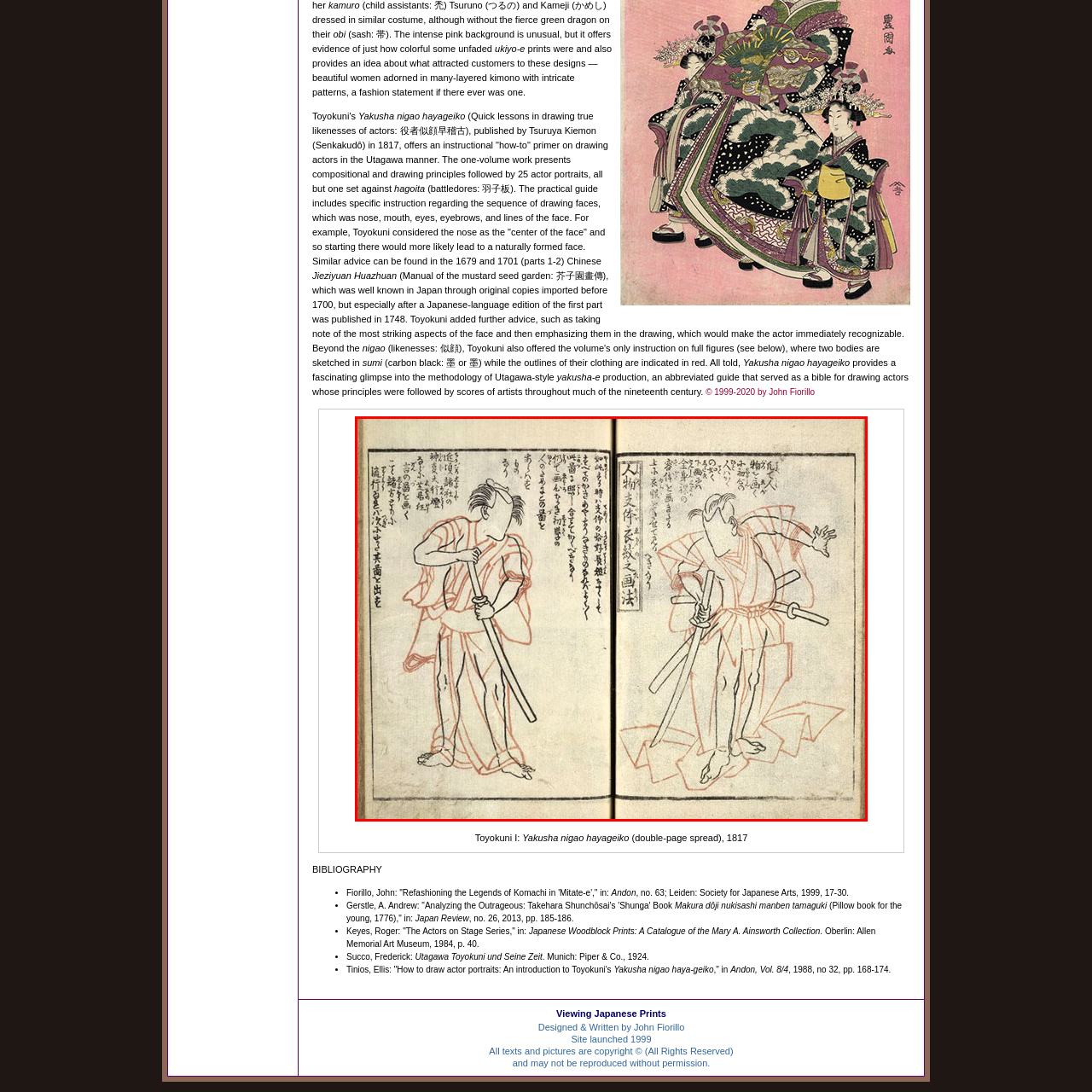Examine the contents within the red bounding box and respond with a single word or phrase: What type of art is represented in the image?

Ukiyo-e